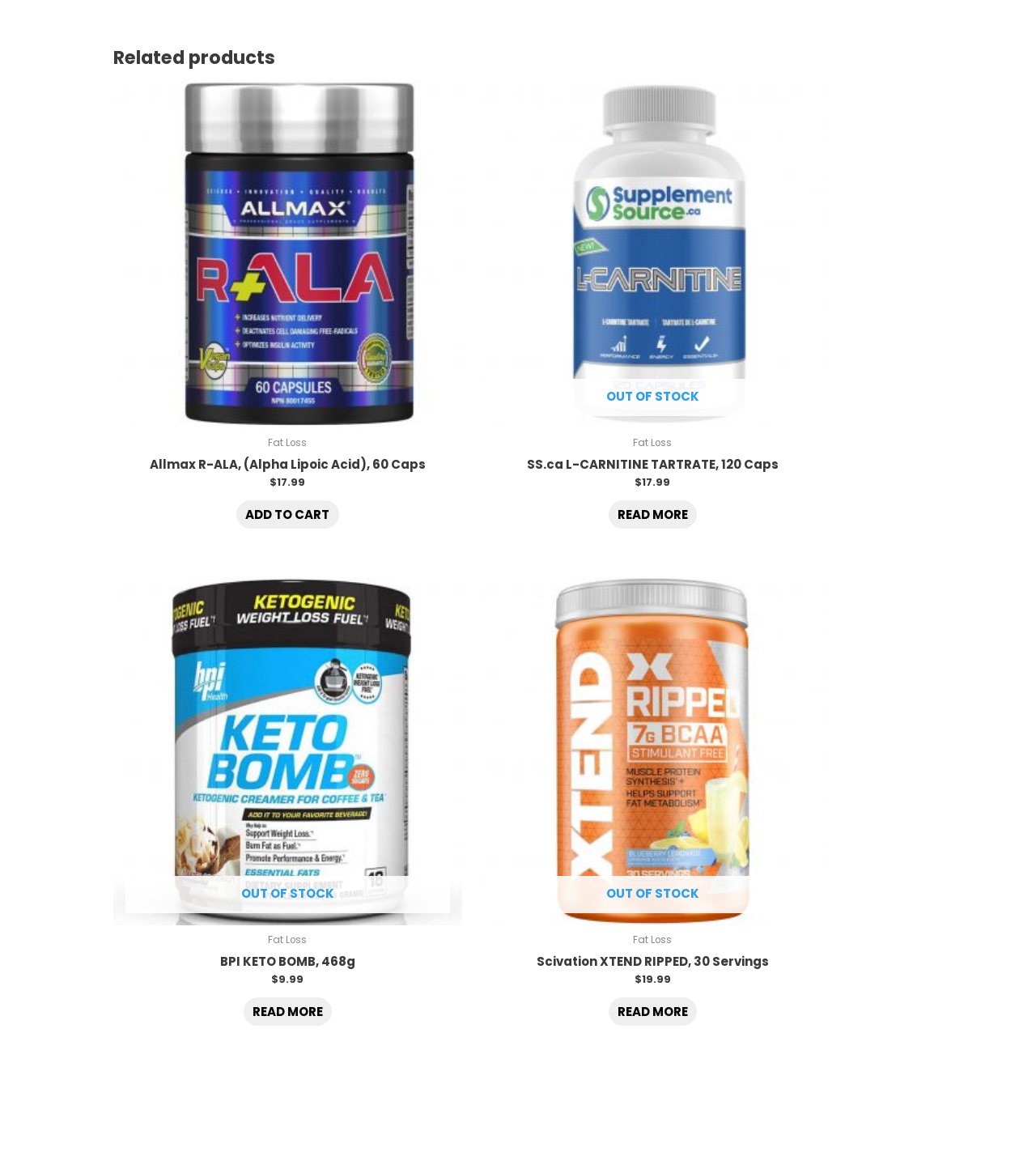What is the price of 'BPI KETO BOMB, 468g'?
Please provide a comprehensive and detailed answer to the question.

I found the price of 'BPI KETO BOMB, 468g' by looking at the StaticText element next to the product link, which displays the price as '$9.99'.